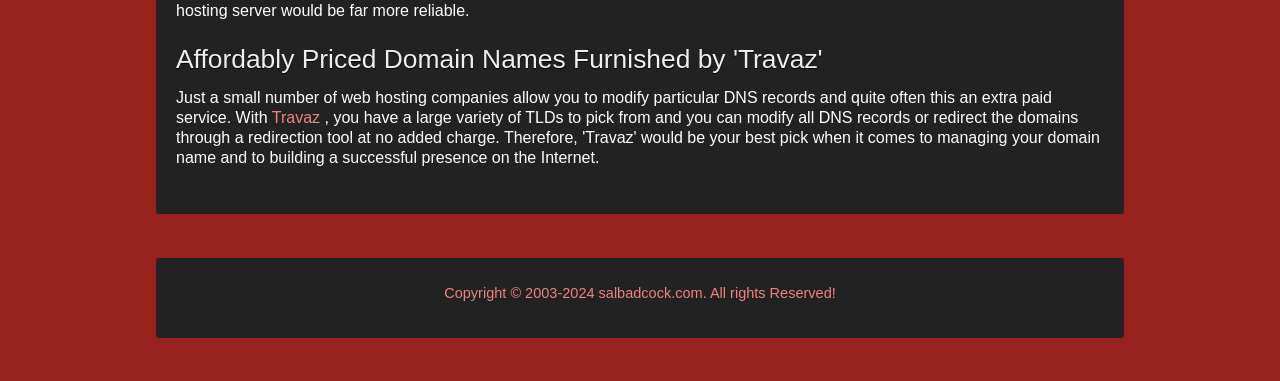What is the tone of the webpage?
Based on the screenshot, respond with a single word or phrase.

informative